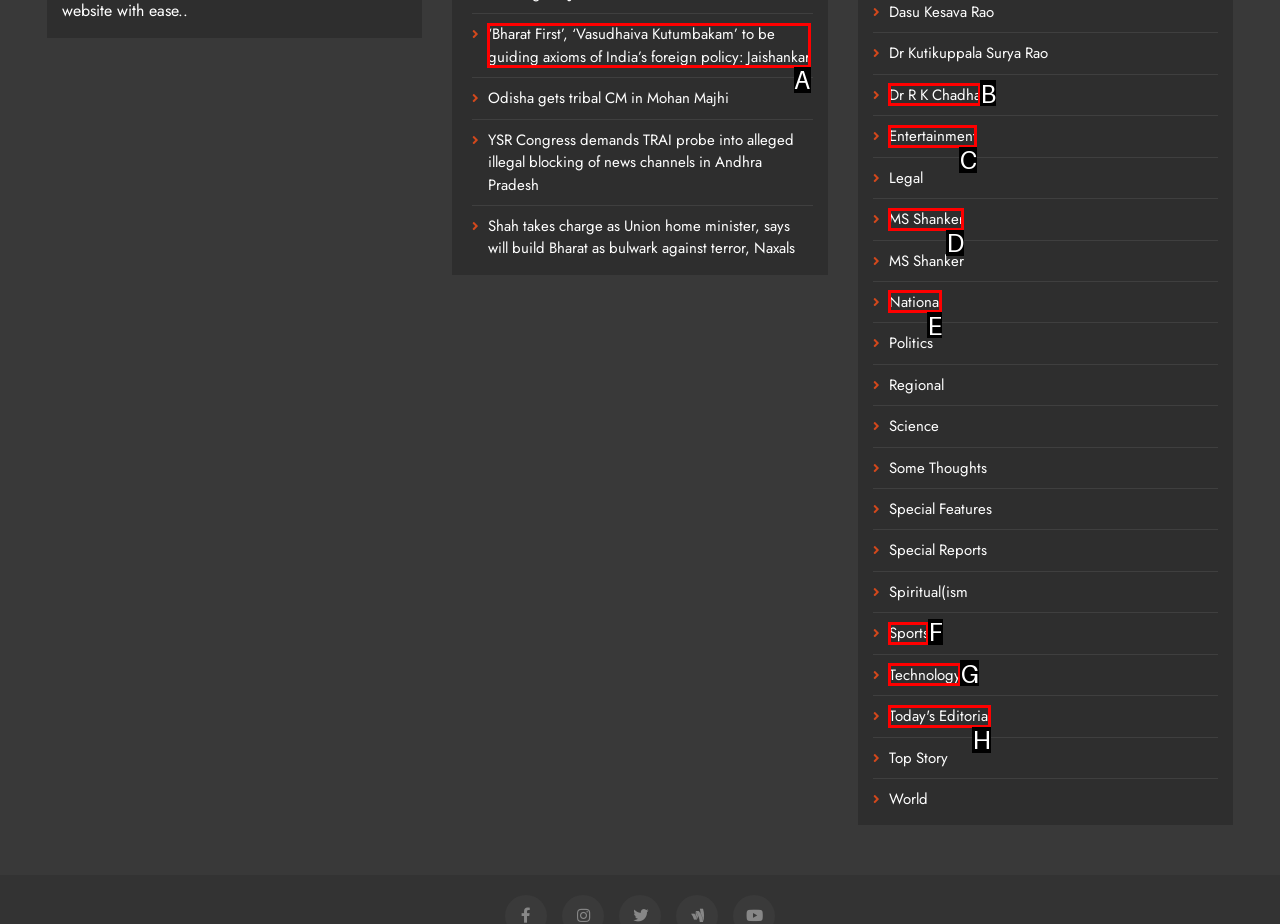What option should you select to complete this task: Read news about Bharat First? Indicate your answer by providing the letter only.

A